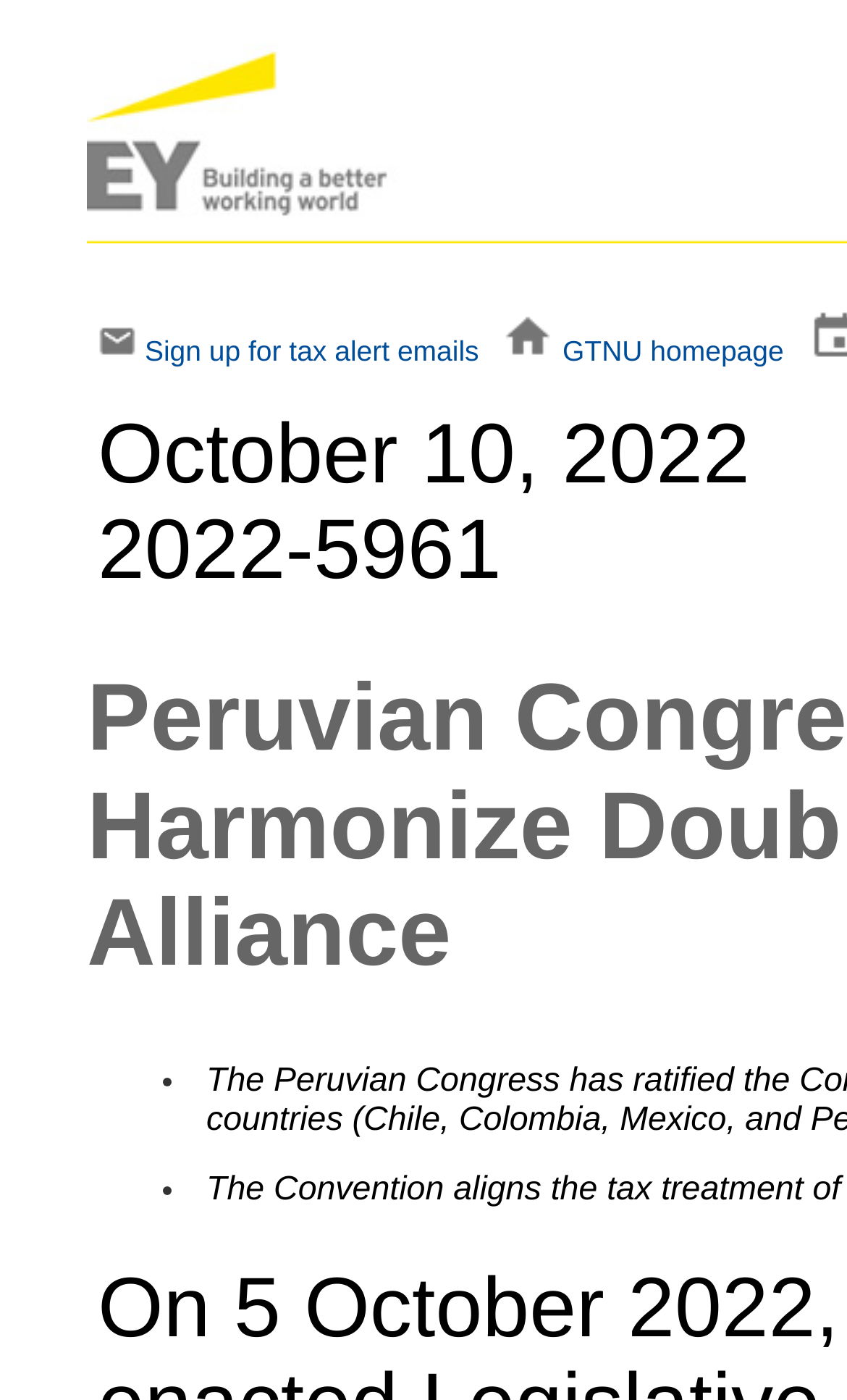What is the likely topic of the website?
Provide an in-depth and detailed explanation in response to the question.

Based on the link 'Sign up for tax alert emails' and the list markers '•', I infer that the website is likely related to taxation, possibly providing information, services, or resources on tax-related topics.